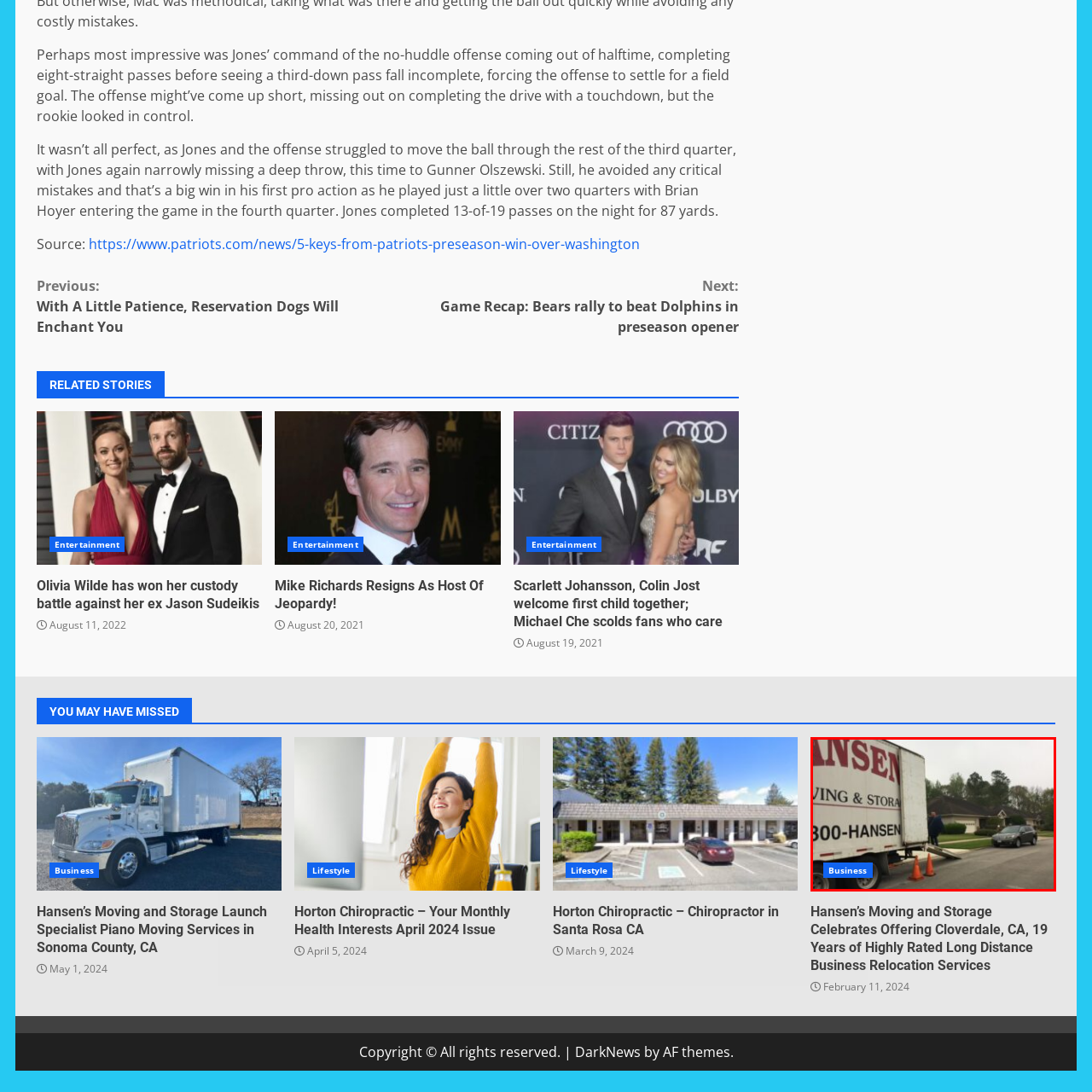Please examine the image within the red bounding box and provide an answer to the following question using a single word or phrase:
What are the traffic cones for?

Safety